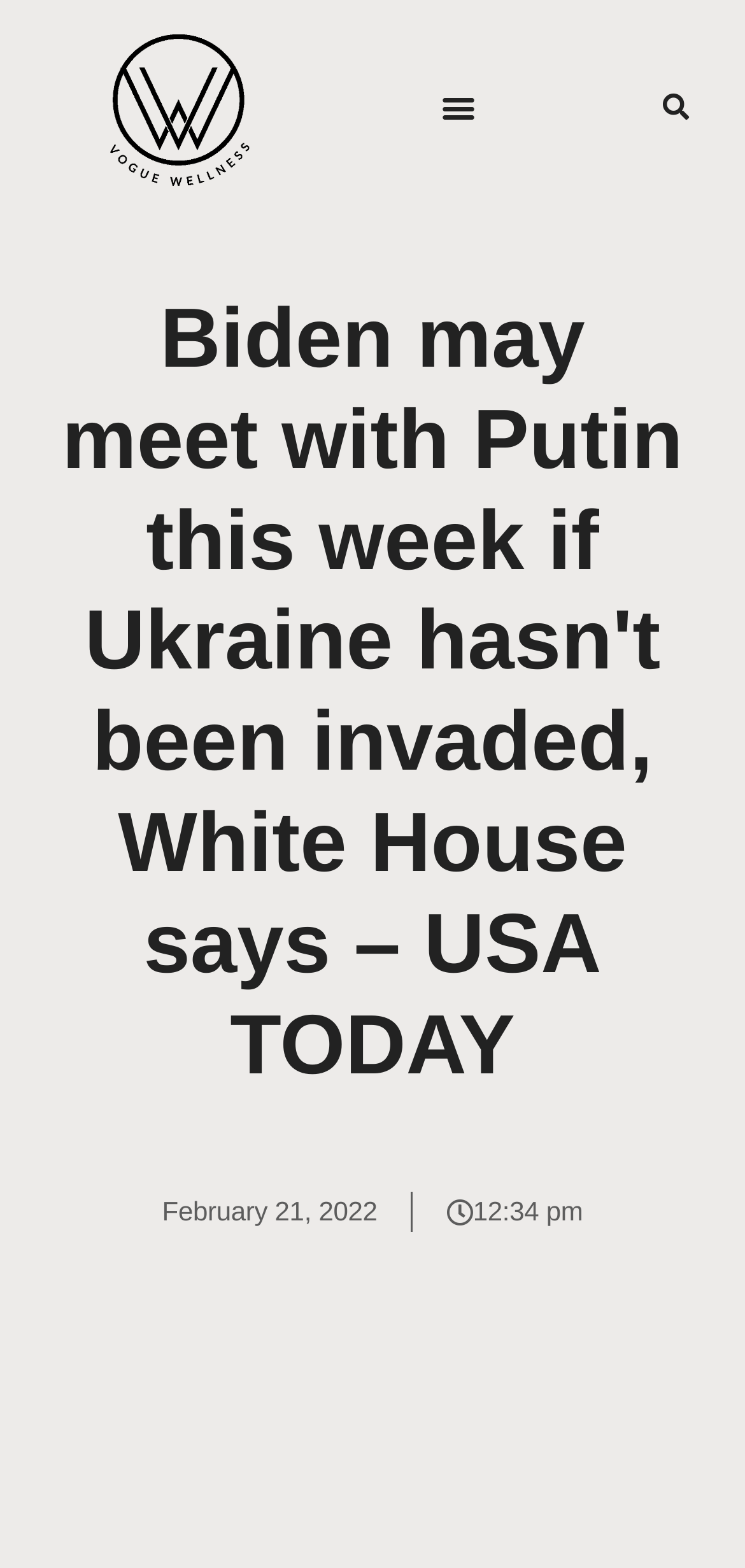Given the element description: "Menu", predict the bounding box coordinates of the UI element it refers to, using four float numbers between 0 and 1, i.e., [left, top, right, bottom].

[0.581, 0.053, 0.65, 0.086]